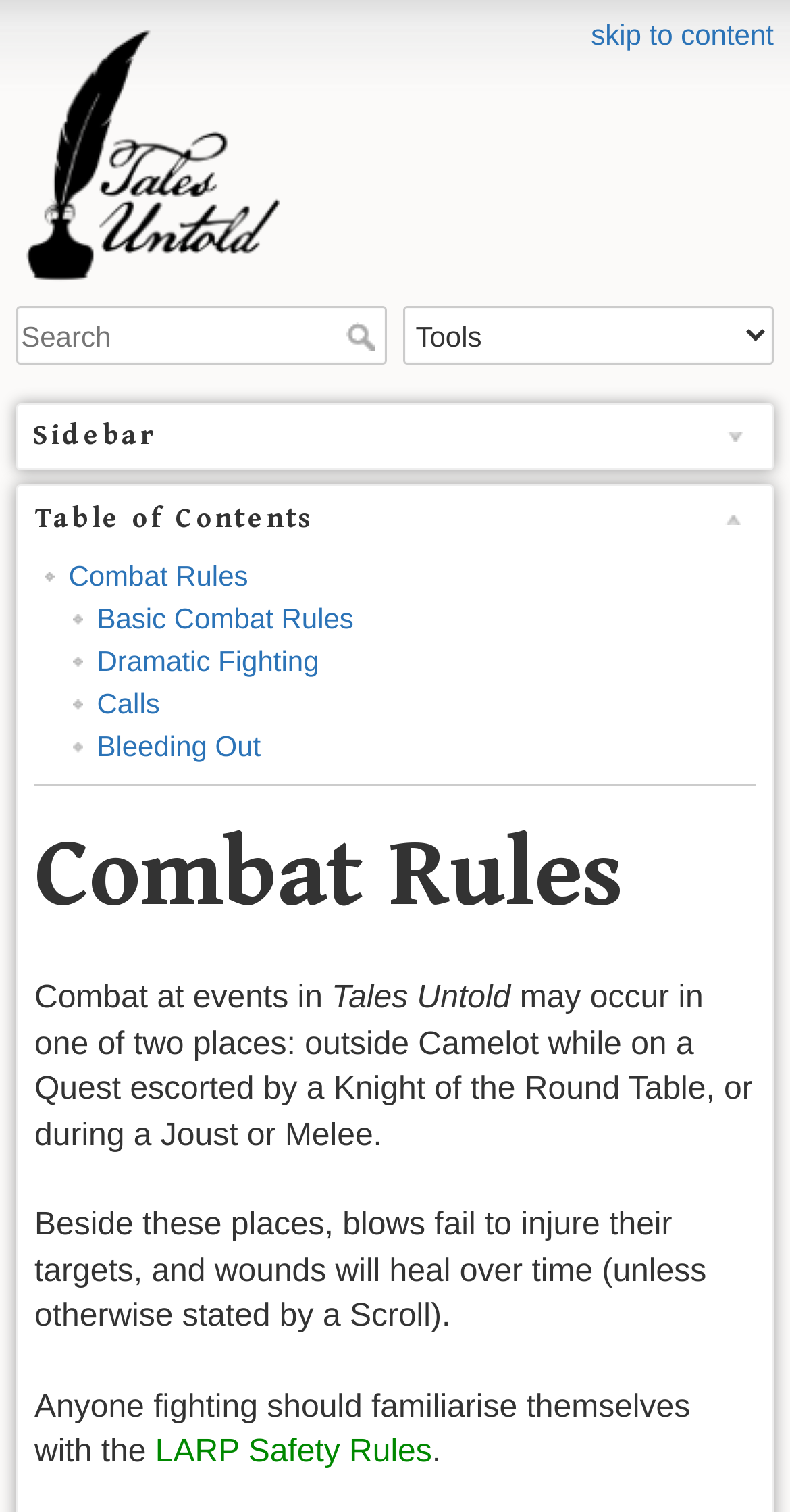Please mark the bounding box coordinates of the area that should be clicked to carry out the instruction: "Click the navigation menu".

None